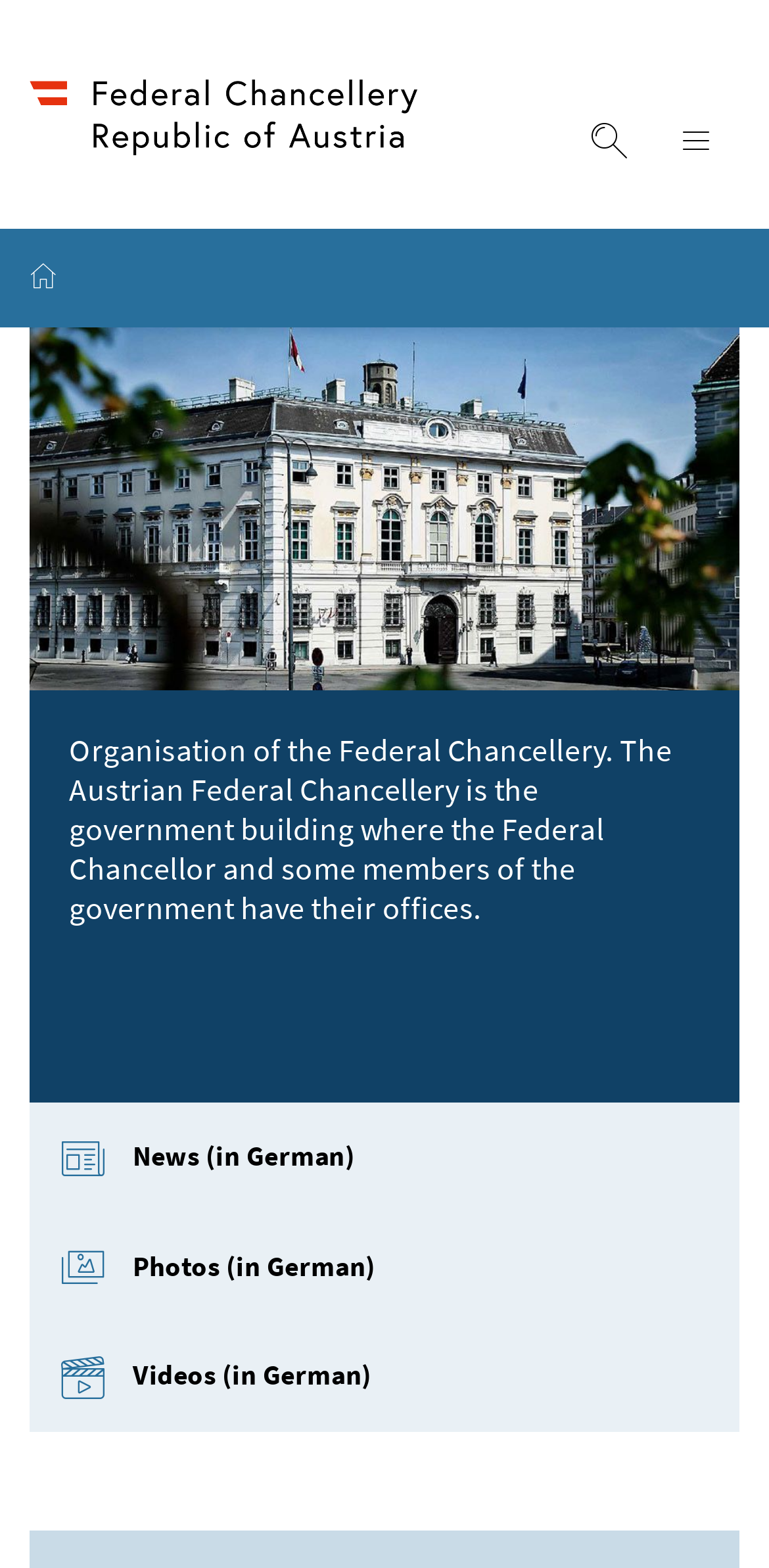Please give a succinct answer to the question in one word or phrase:
What is the name of the government building?

Federal Chancellery